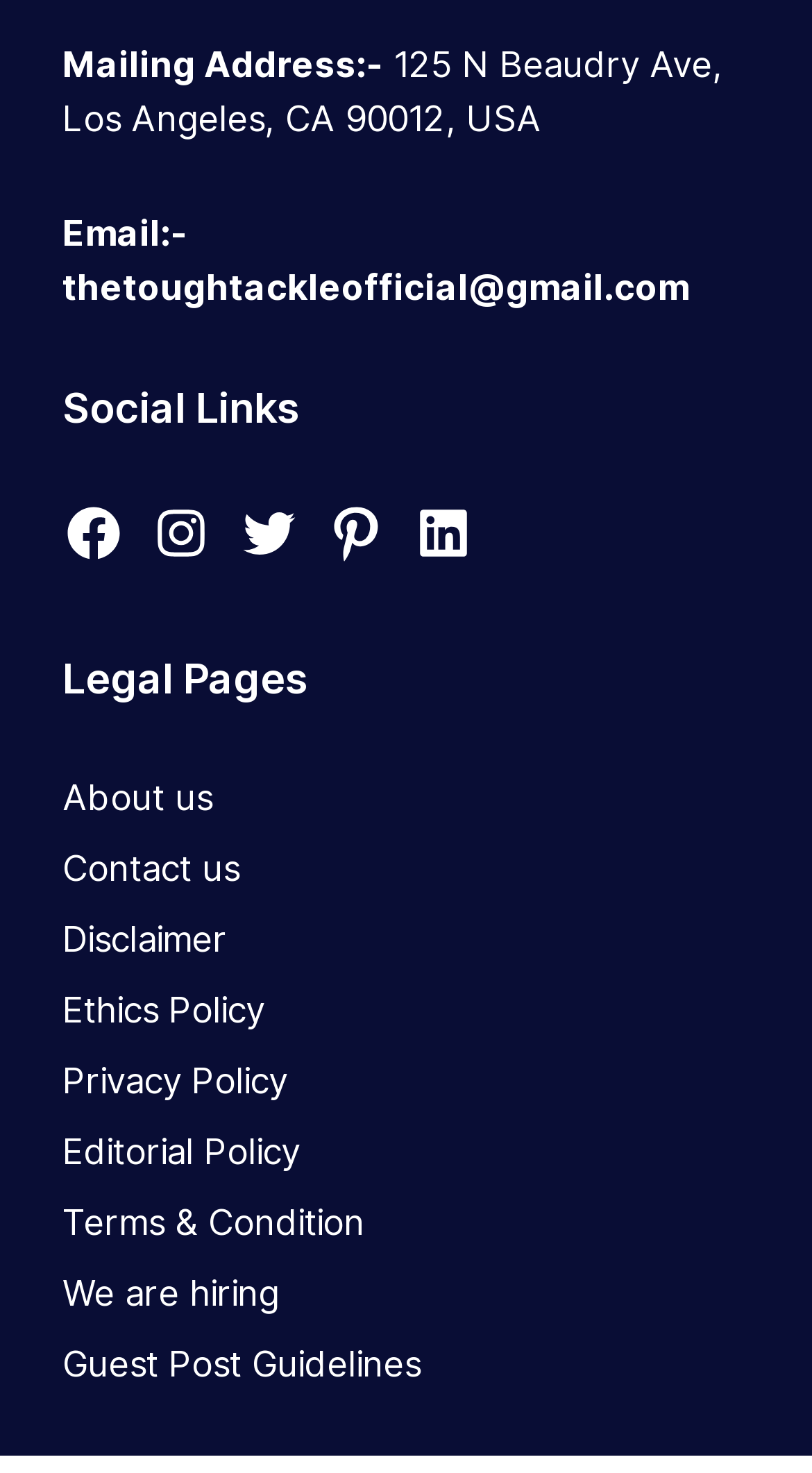Please find the bounding box coordinates of the element that you should click to achieve the following instruction: "Explore guest post guidelines". The coordinates should be presented as four float numbers between 0 and 1: [left, top, right, bottom].

[0.077, 0.913, 0.518, 0.941]